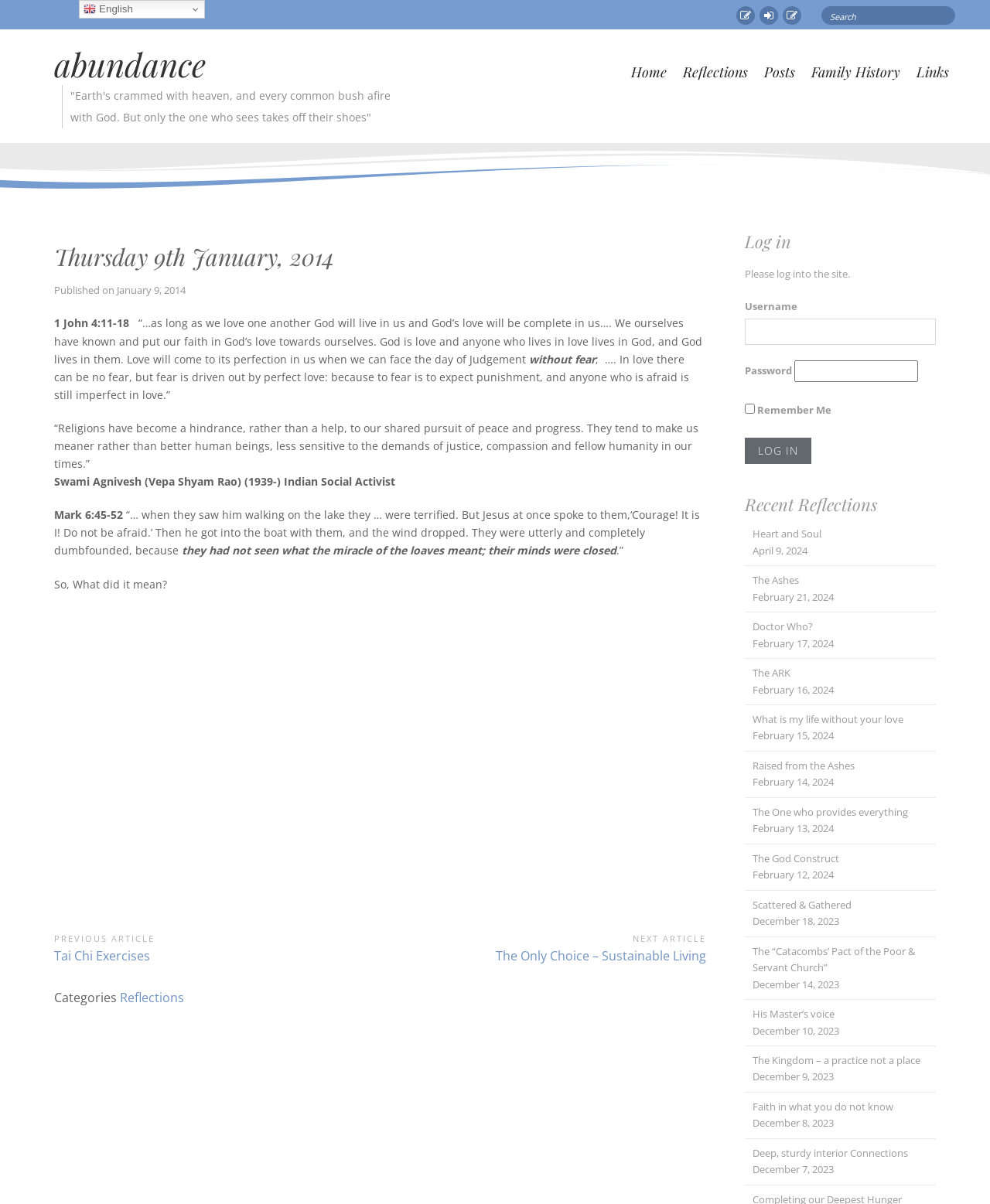Locate the bounding box of the UI element described by: "English" in the given webpage screenshot.

[0.08, 0.0, 0.207, 0.015]